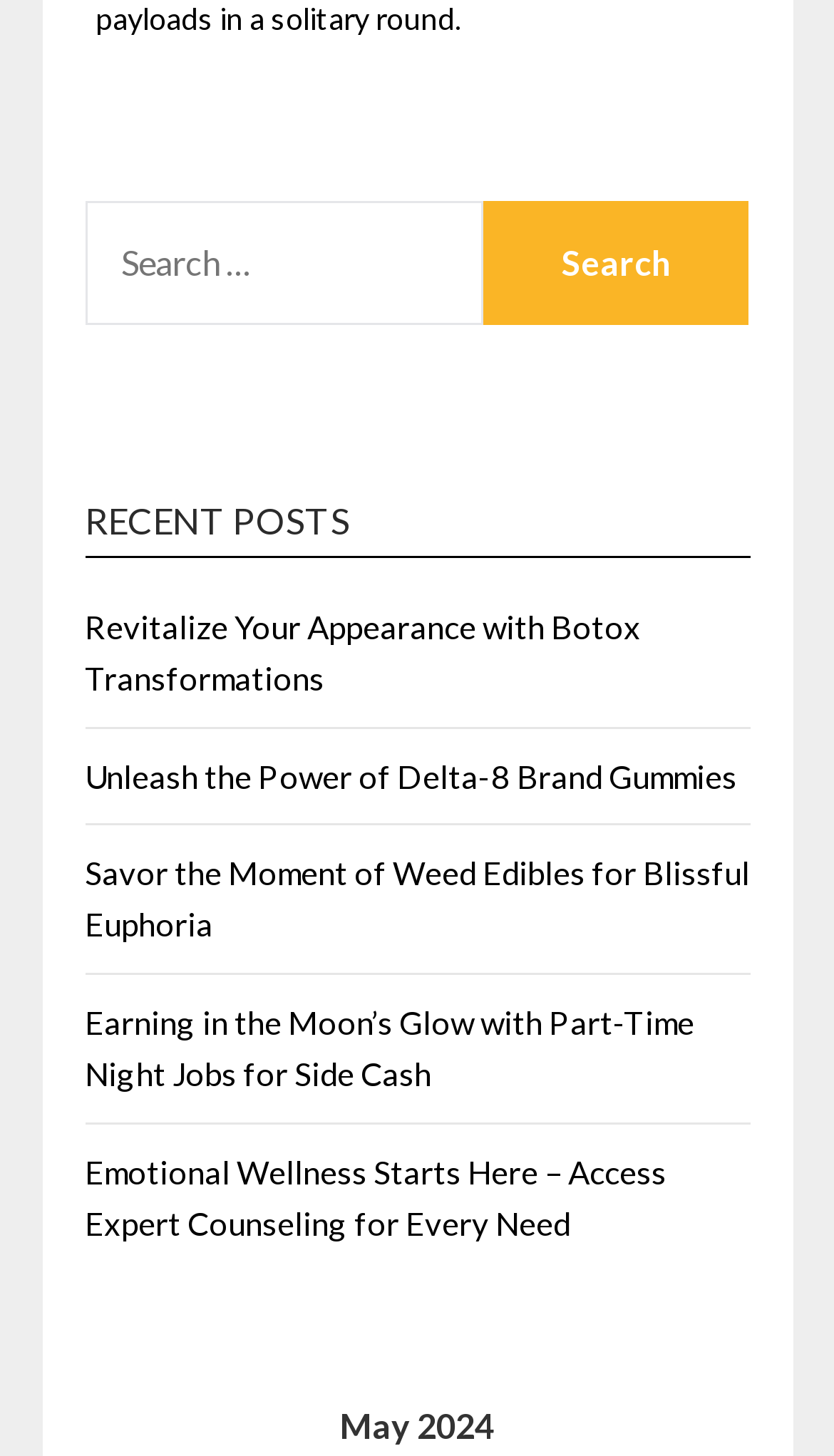Please study the image and answer the question comprehensively:
How many search results are displayed?

I counted the number of links below the 'RECENT POSTS' heading, which are 5 in total.